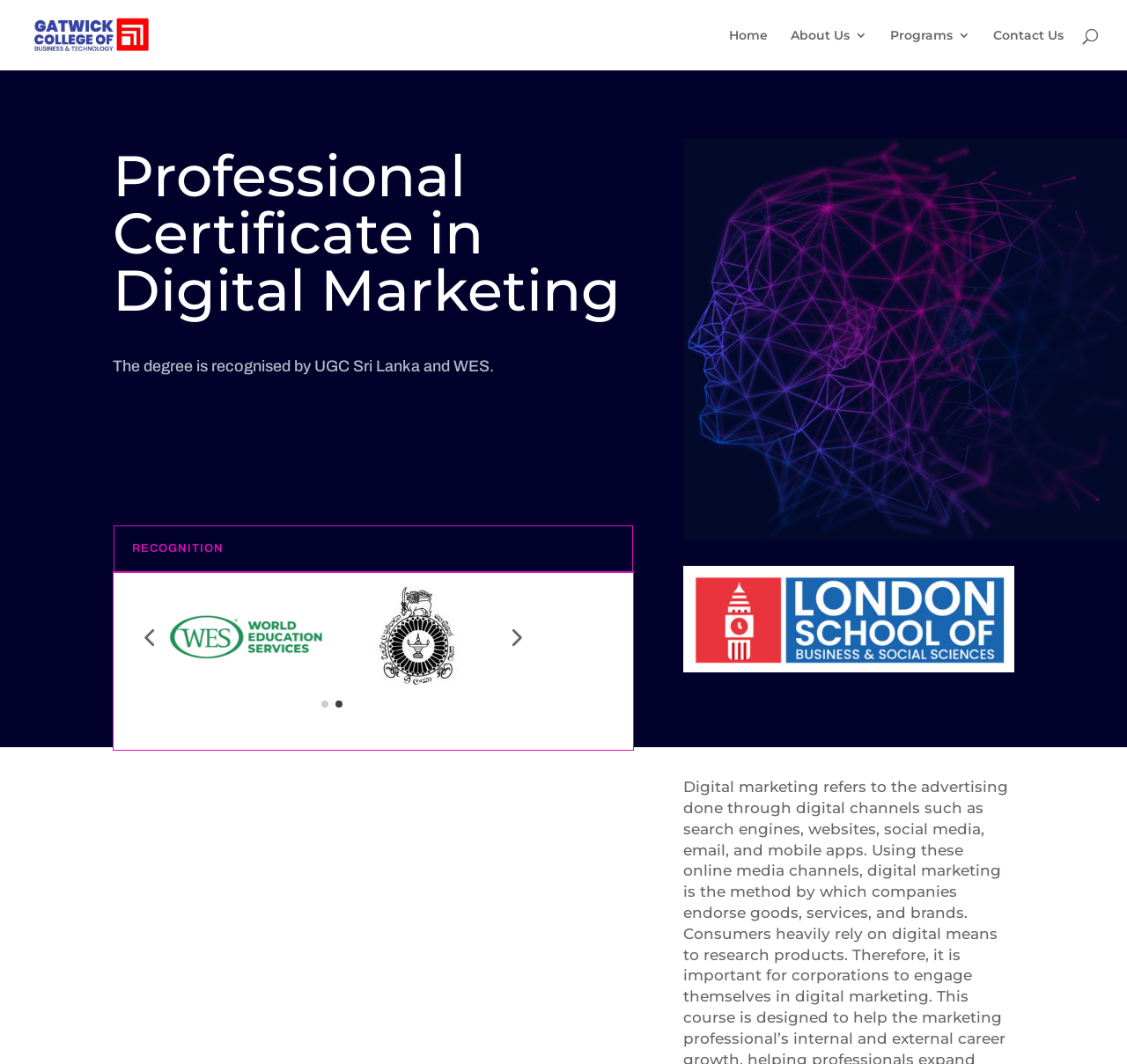Articulate a detailed summary of the webpage's content and design.

The webpage is about the Professional Certificate in Digital Marketing offered by Gatwick College of Business Studies. At the top left corner, there is a logo of the college, which is an image with a link to the college's homepage. Next to the logo, there is a navigation menu with links to "Home", "About Us 3", "Programs 3", and "Contact Us".

Below the navigation menu, there is a large heading that reads "Professional Certificate in Digital Marketing". Underneath the heading, there is a paragraph of text that states "The degree is recognised by UGC Sri Lanka and WES." 

On the right side of the page, there is a large image that takes up most of the space. Below the image, there is a section with a heading "RECOGNITION" and several images and groups of images, which appear to be some sort of rating or recognition indicators. 

At the bottom of the page, there are navigation buttons for a slideshow, including "Previous slide", "Next slide", and buttons to go to specific slides.